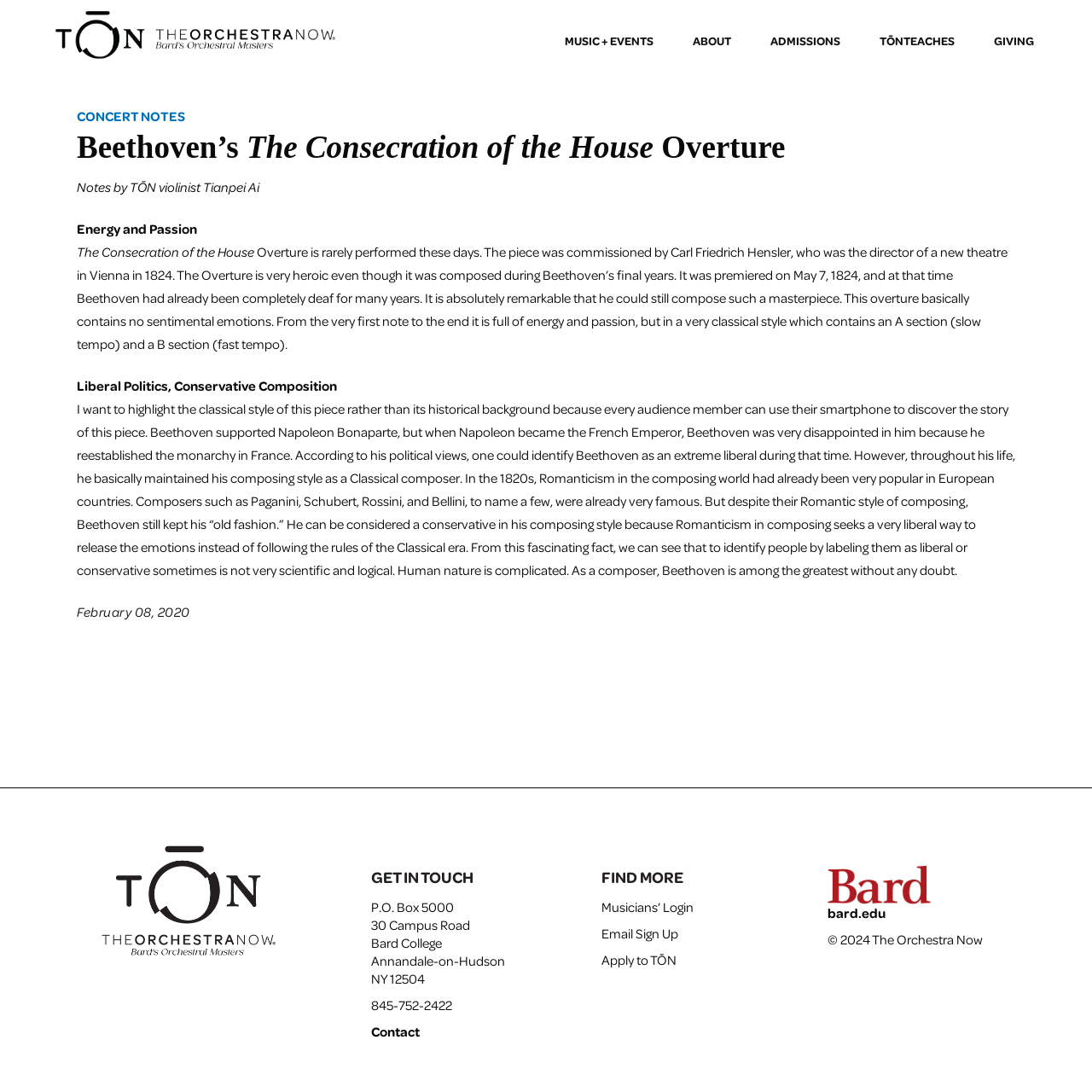Please determine the bounding box coordinates of the element's region to click in order to carry out the following instruction: "Contact TŌN". The coordinates should be four float numbers between 0 and 1, i.e., [left, top, right, bottom].

[0.34, 0.936, 0.384, 0.953]